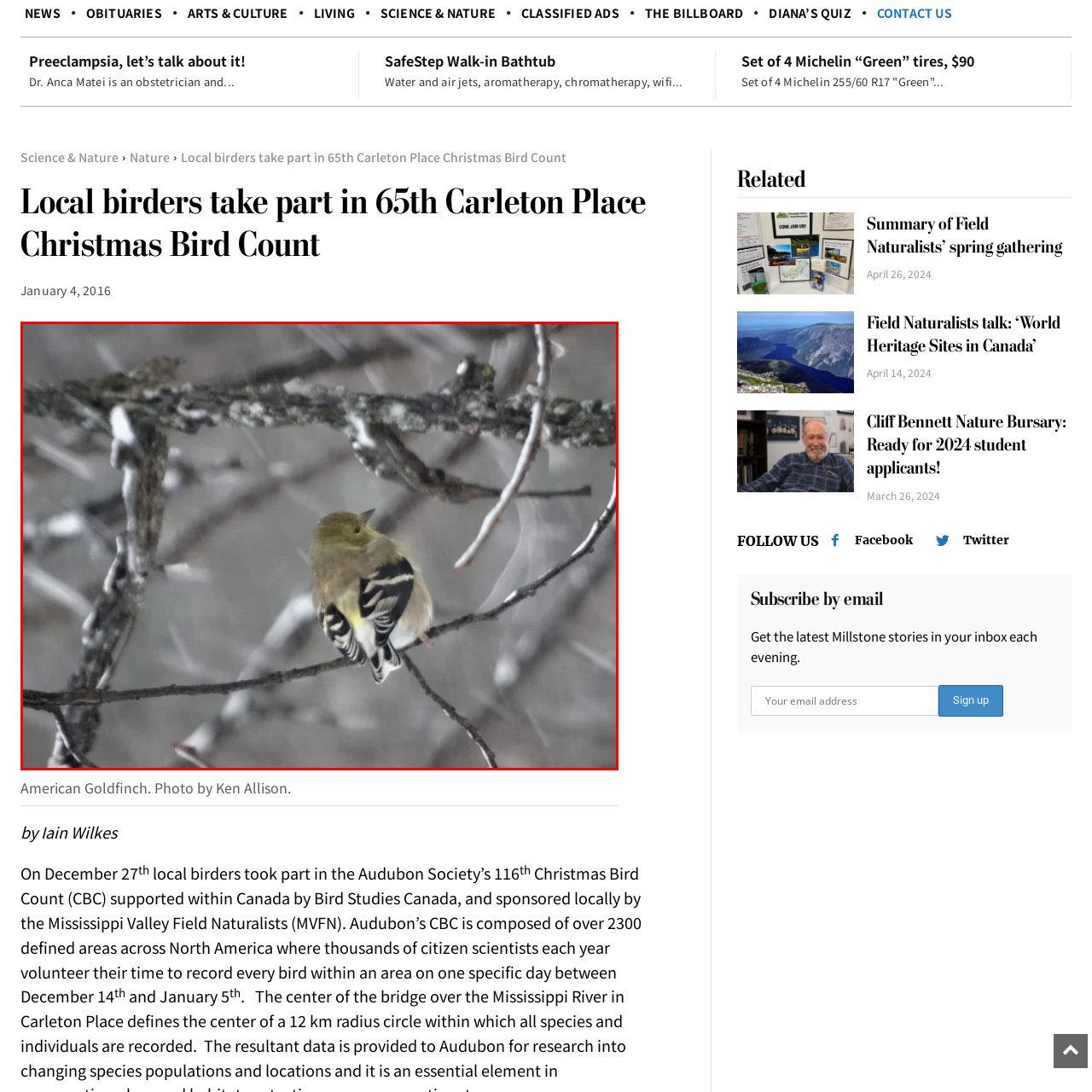Inspect the image surrounded by the red outline and respond to the question with a brief word or phrase:
Who is credited with taking the photograph?

Ken Allison